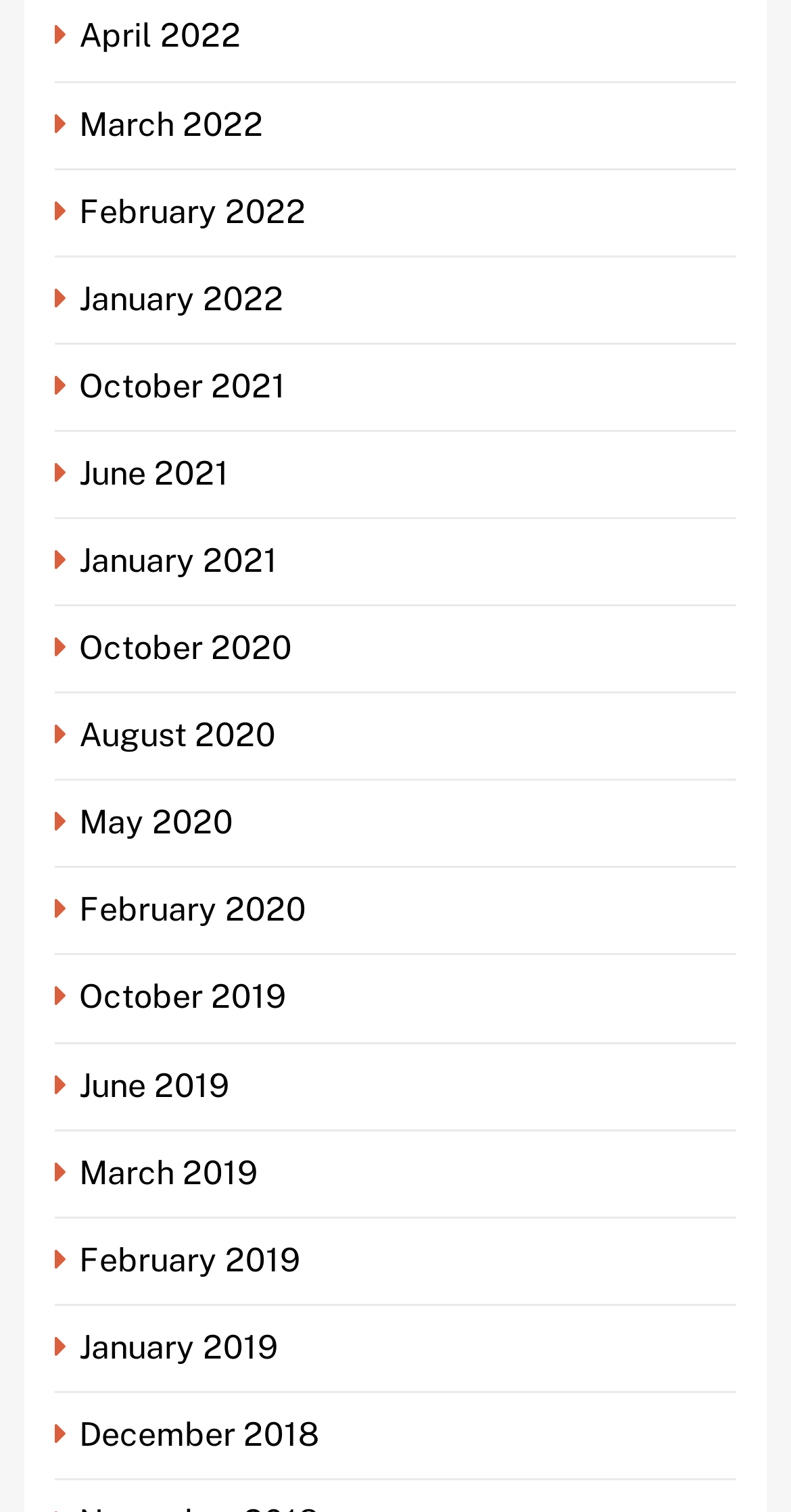Find the UI element described as: "May 2020" and predict its bounding box coordinates. Ensure the coordinates are four float numbers between 0 and 1, [left, top, right, bottom].

[0.069, 0.531, 0.308, 0.557]